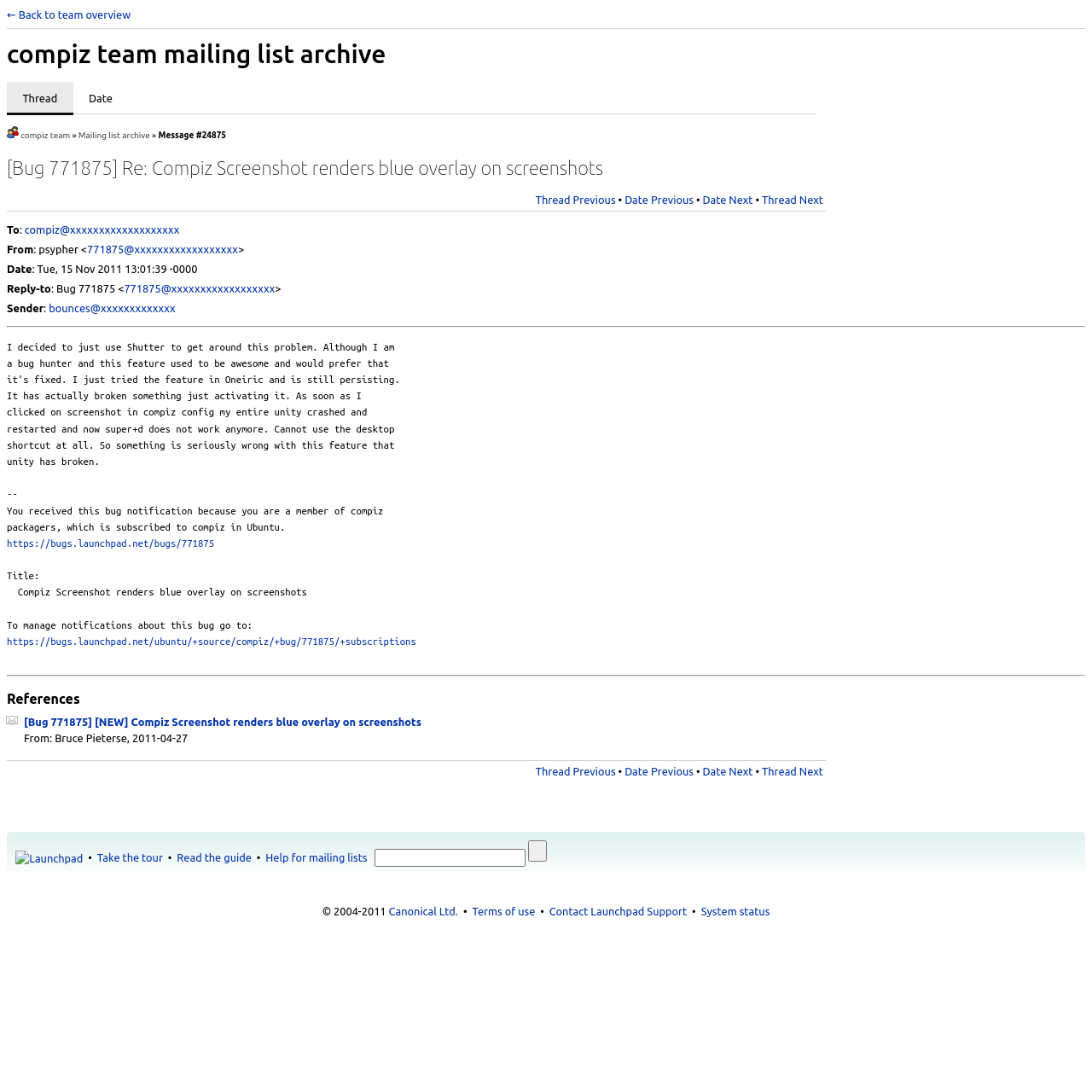What is the URL of the bug report?
Look at the image and answer with only one word or phrase.

https://bugs.launchpad.net/bugs/771875